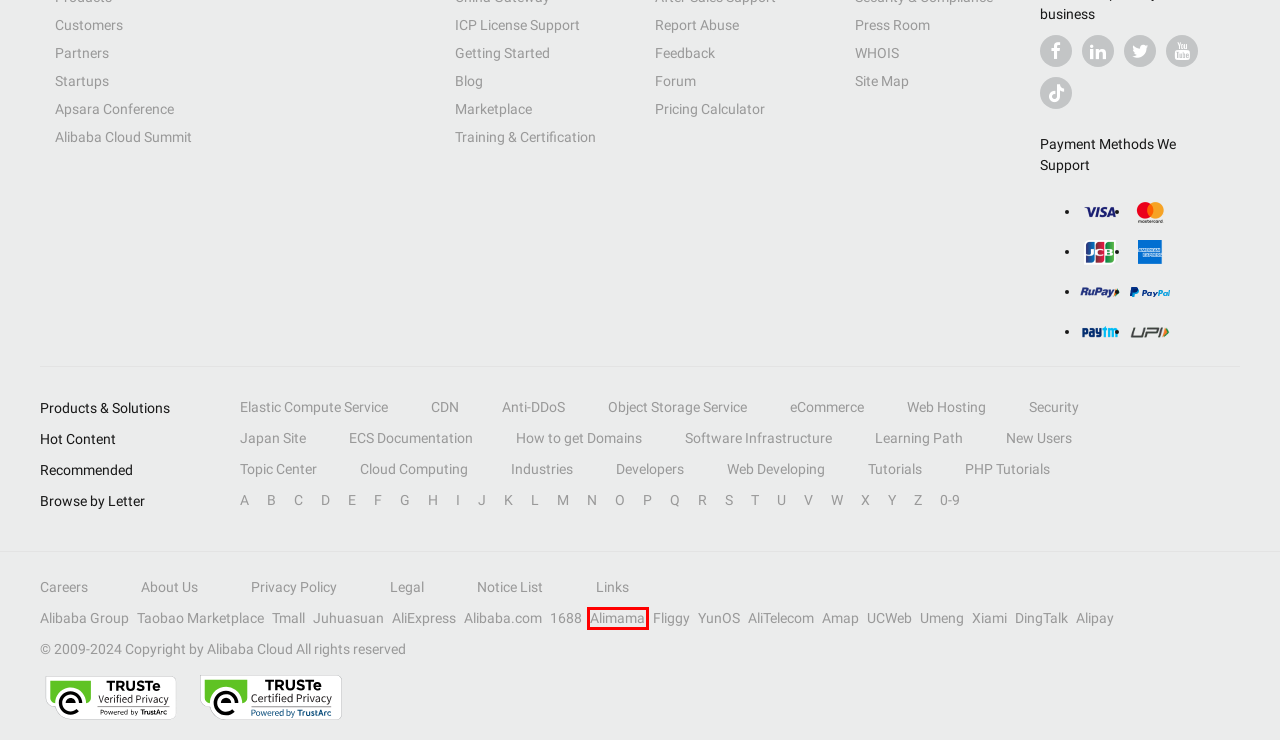After examining the screenshot of a webpage with a red bounding box, choose the most accurate webpage description that corresponds to the new page after clicking the element inside the red box. Here are the candidates:
A. Alibaba Cloud CDN
B. 聚划算PC
C. 2022 Alibaba Cloud Summit ｜Tech For Innovation
D. 阿里妈妈数智经营
E. Alibaba Group Official Website
F. Alibaba Cloud Press Room | Official Press Releases & Media Reports
G. Free Online Tutorials for Most Used Programming Languages - Alibaba Cloud
H. Alibaba Cloud Product Price Calculator - Alibaba Cloud

D